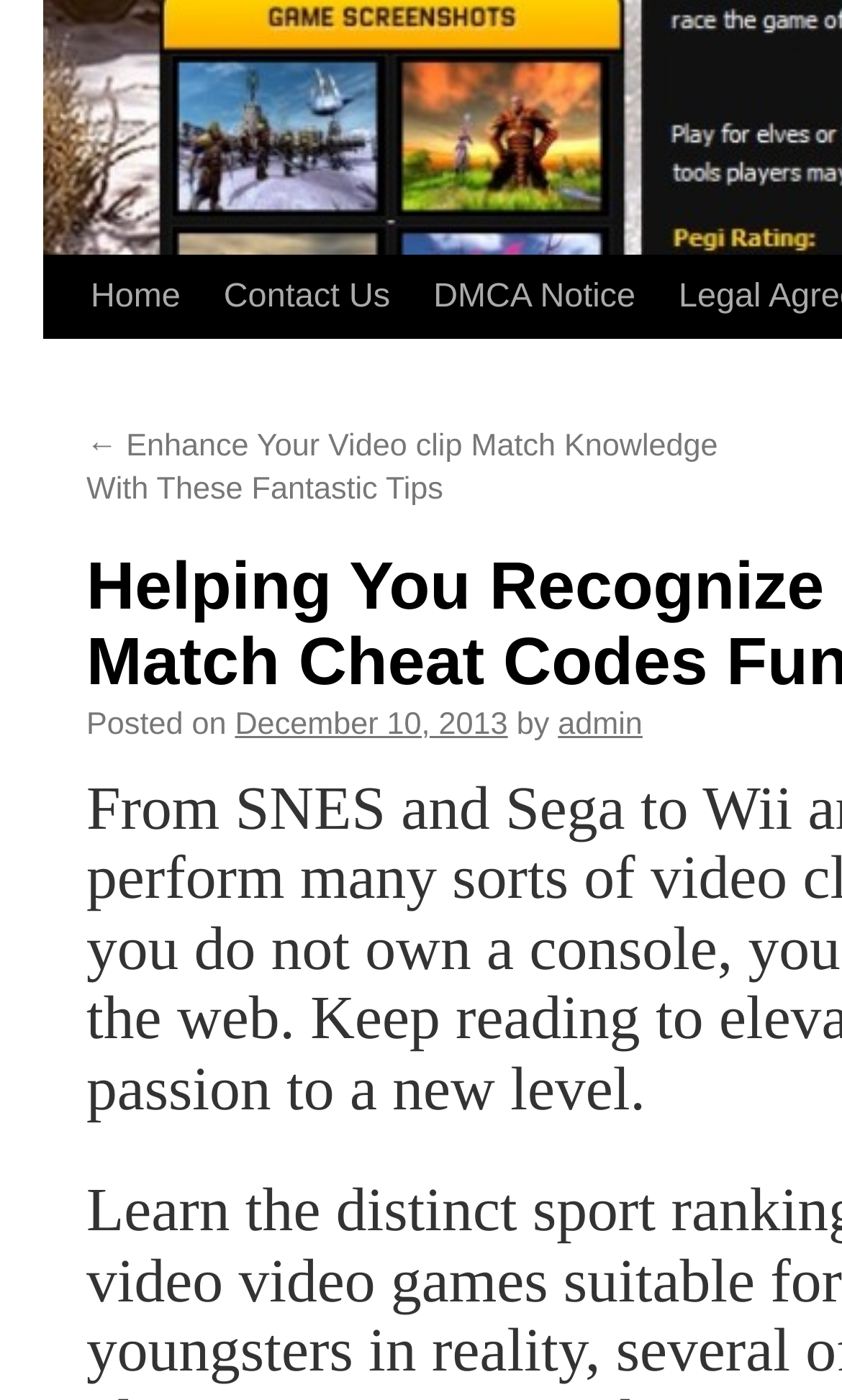Given the description of the UI element: "Contact Us", predict the bounding box coordinates in the form of [left, top, right, bottom], with each value being a float between 0 and 1.

[0.222, 0.183, 0.438, 0.301]